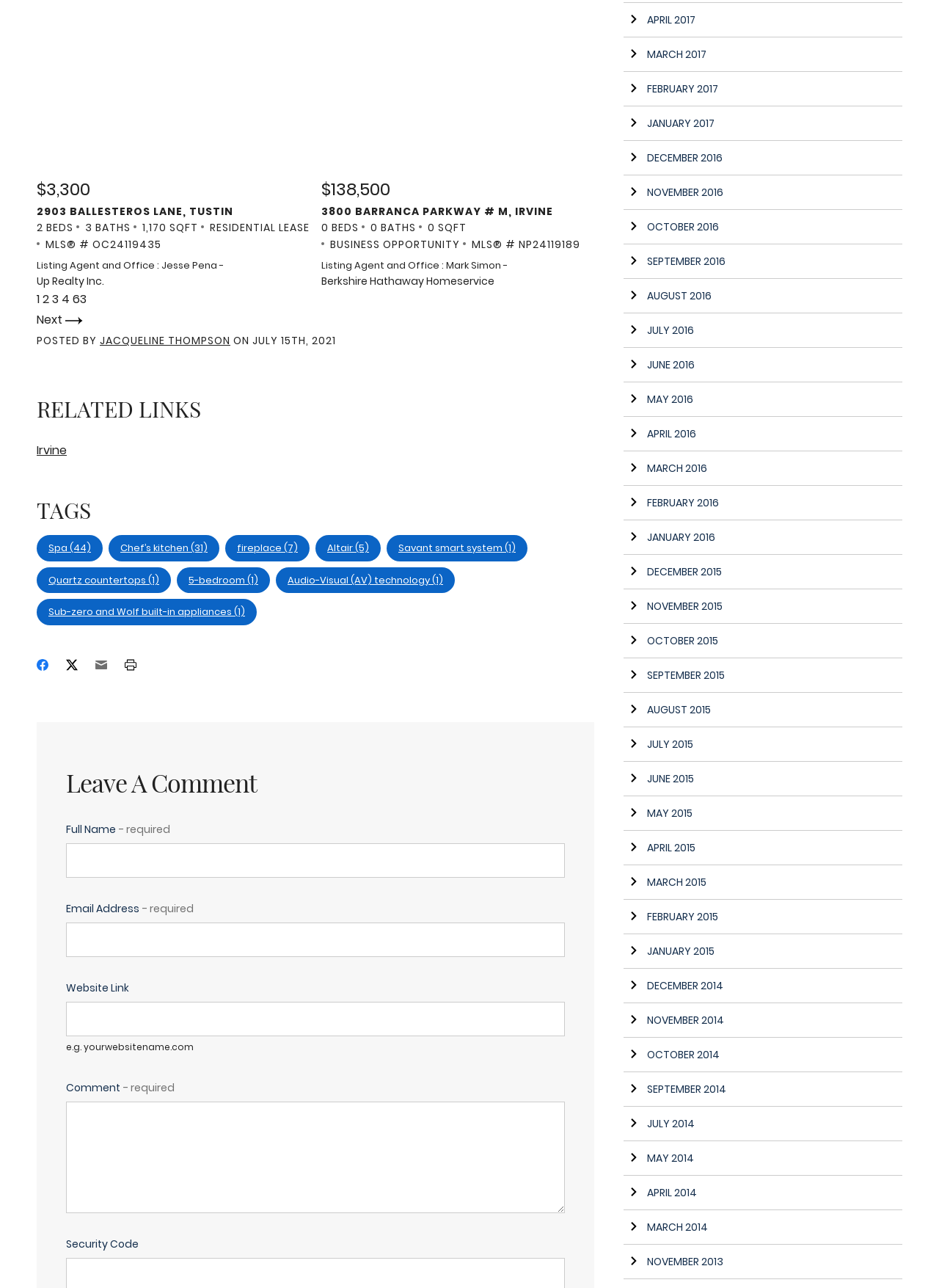Select the bounding box coordinates of the element I need to click to carry out the following instruction: "Click the HOME link".

None